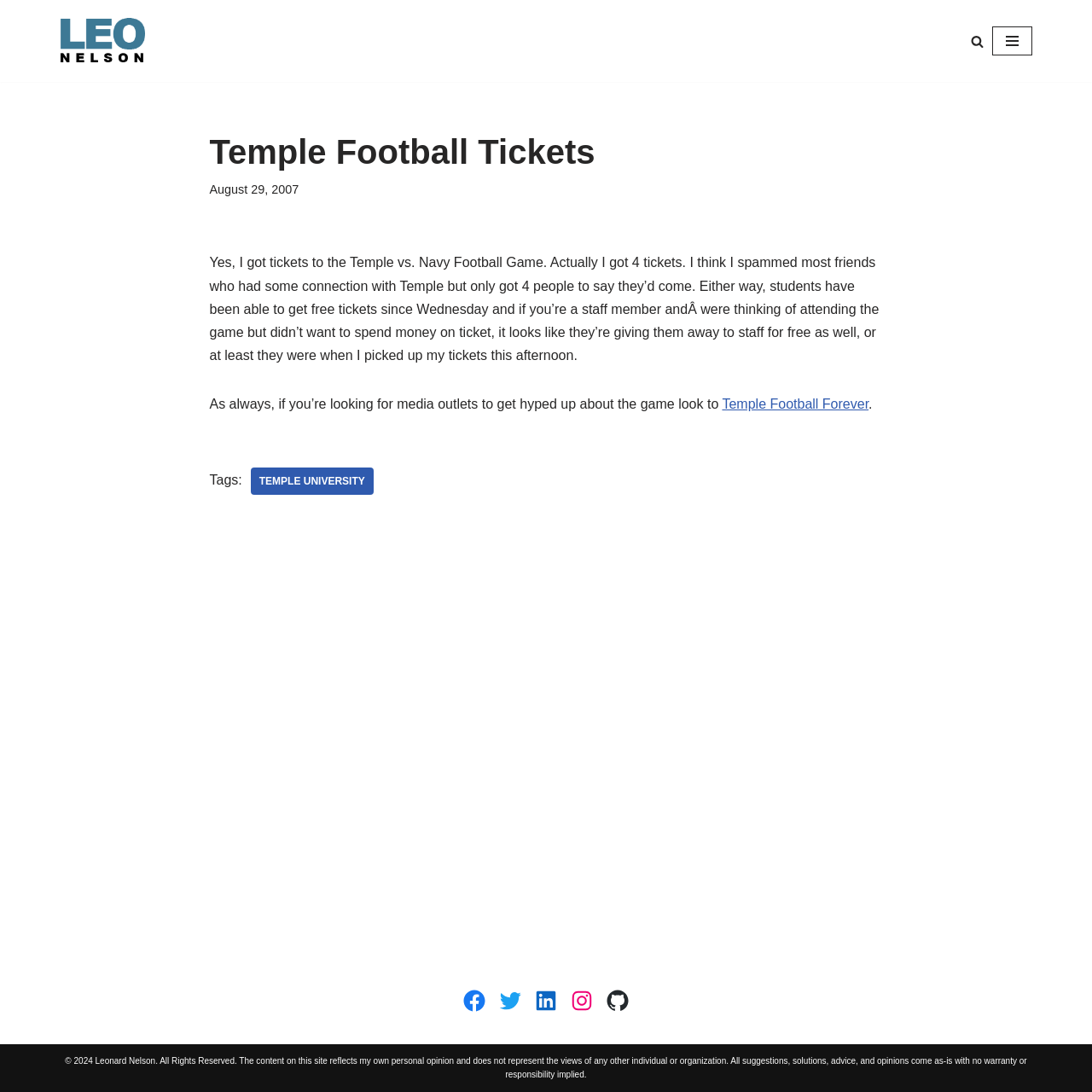Given the description of the UI element: "Temple Football Forever", predict the bounding box coordinates in the form of [left, top, right, bottom], with each value being a float between 0 and 1.

[0.661, 0.364, 0.795, 0.377]